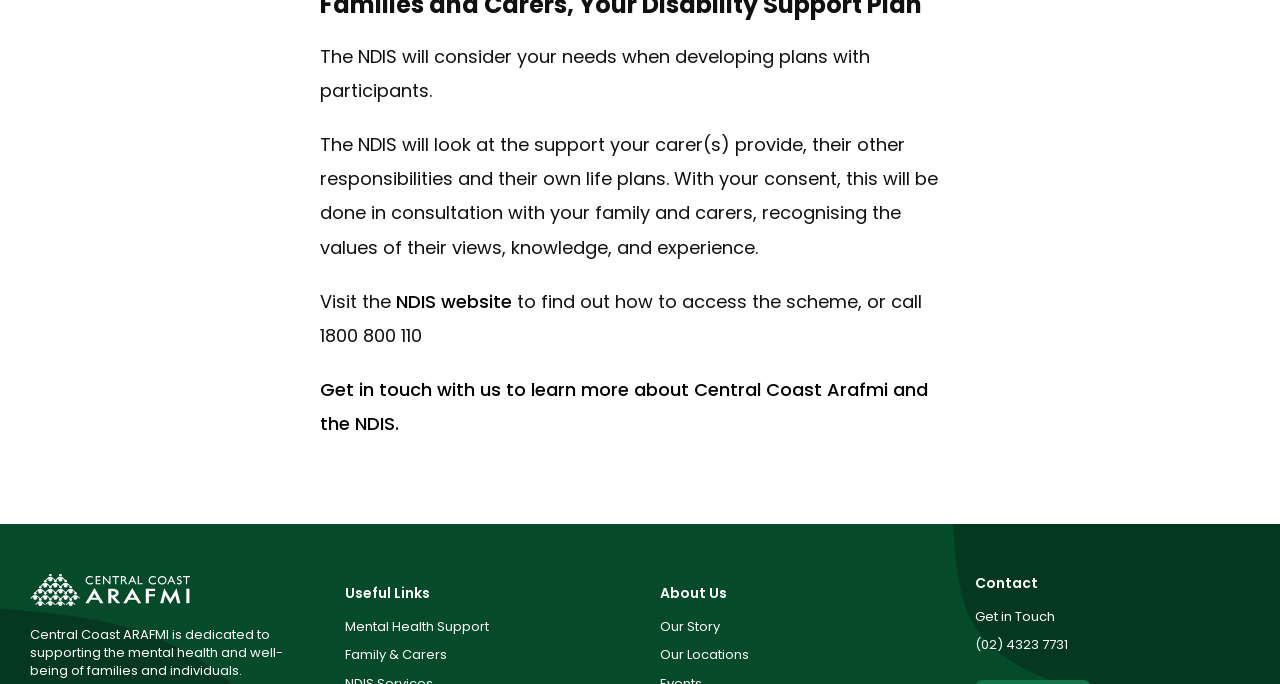Give a one-word or phrase response to the following question: What is the purpose of Central Coast ARAFMI?

Supporting mental health and well-being